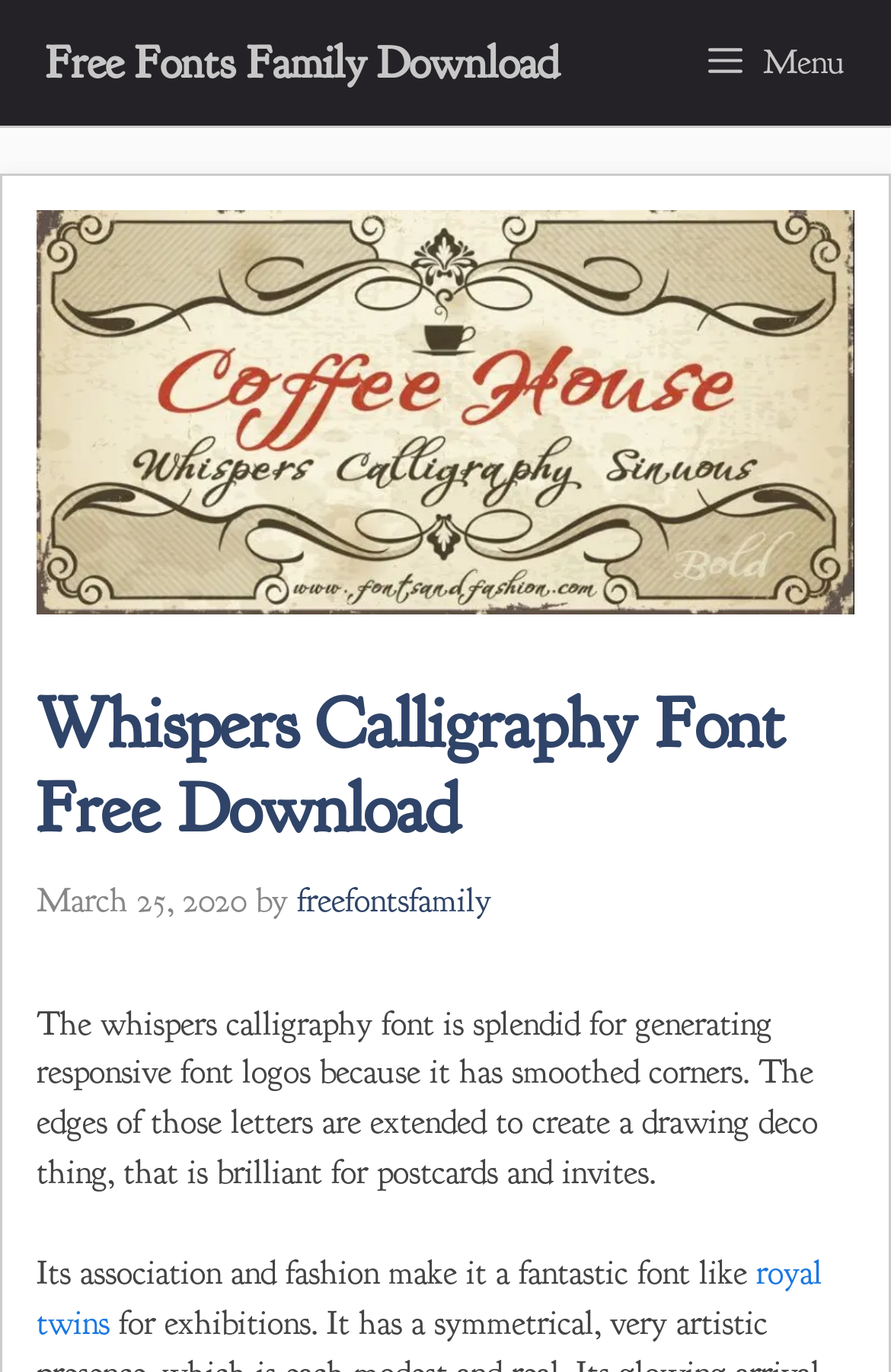Give a one-word or short-phrase answer to the following question: 
What is the font similar to?

royal twins